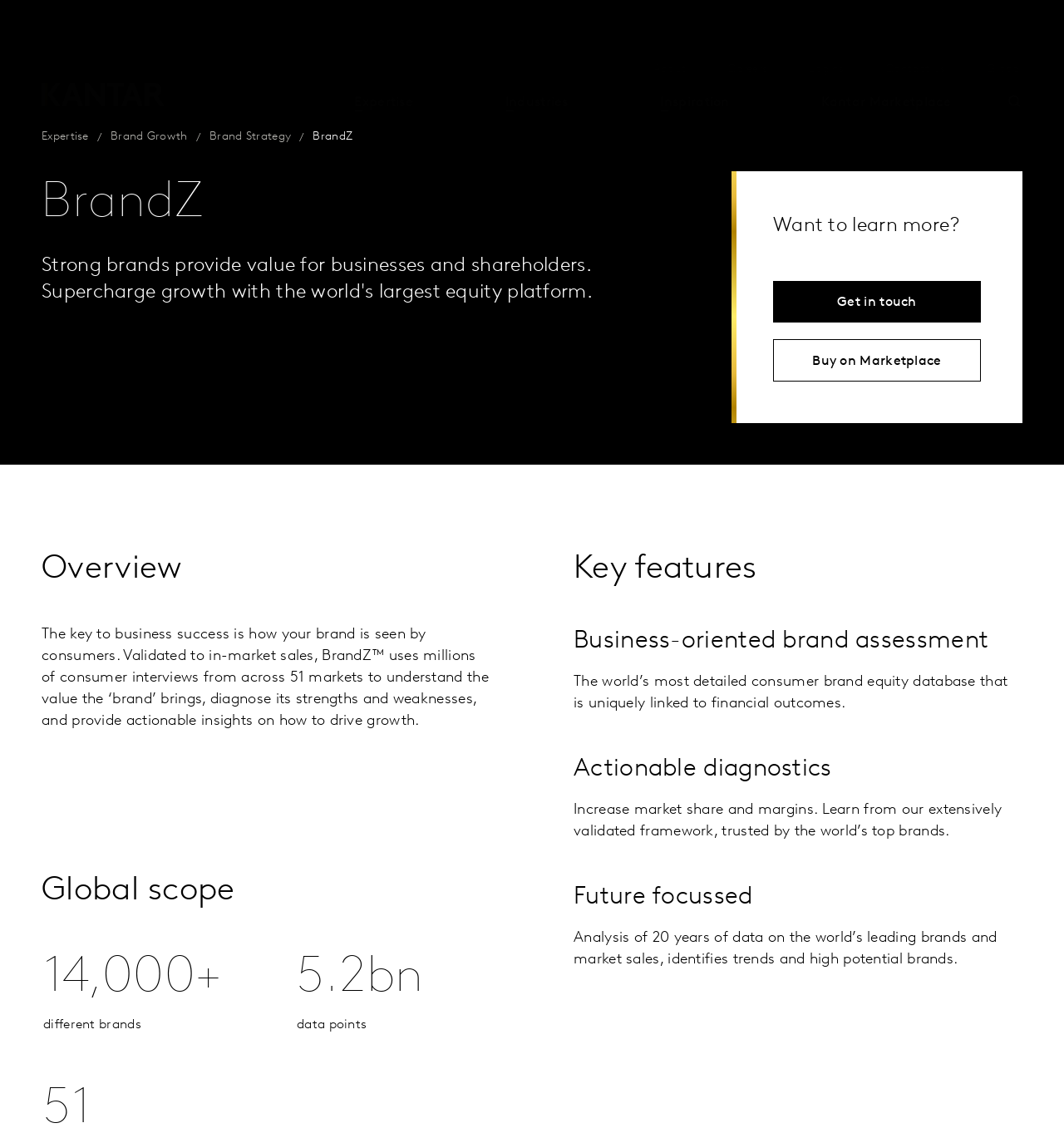Kindly provide the bounding box coordinates of the section you need to click on to fulfill the given instruction: "Get in touch with the team".

[0.727, 0.249, 0.922, 0.286]